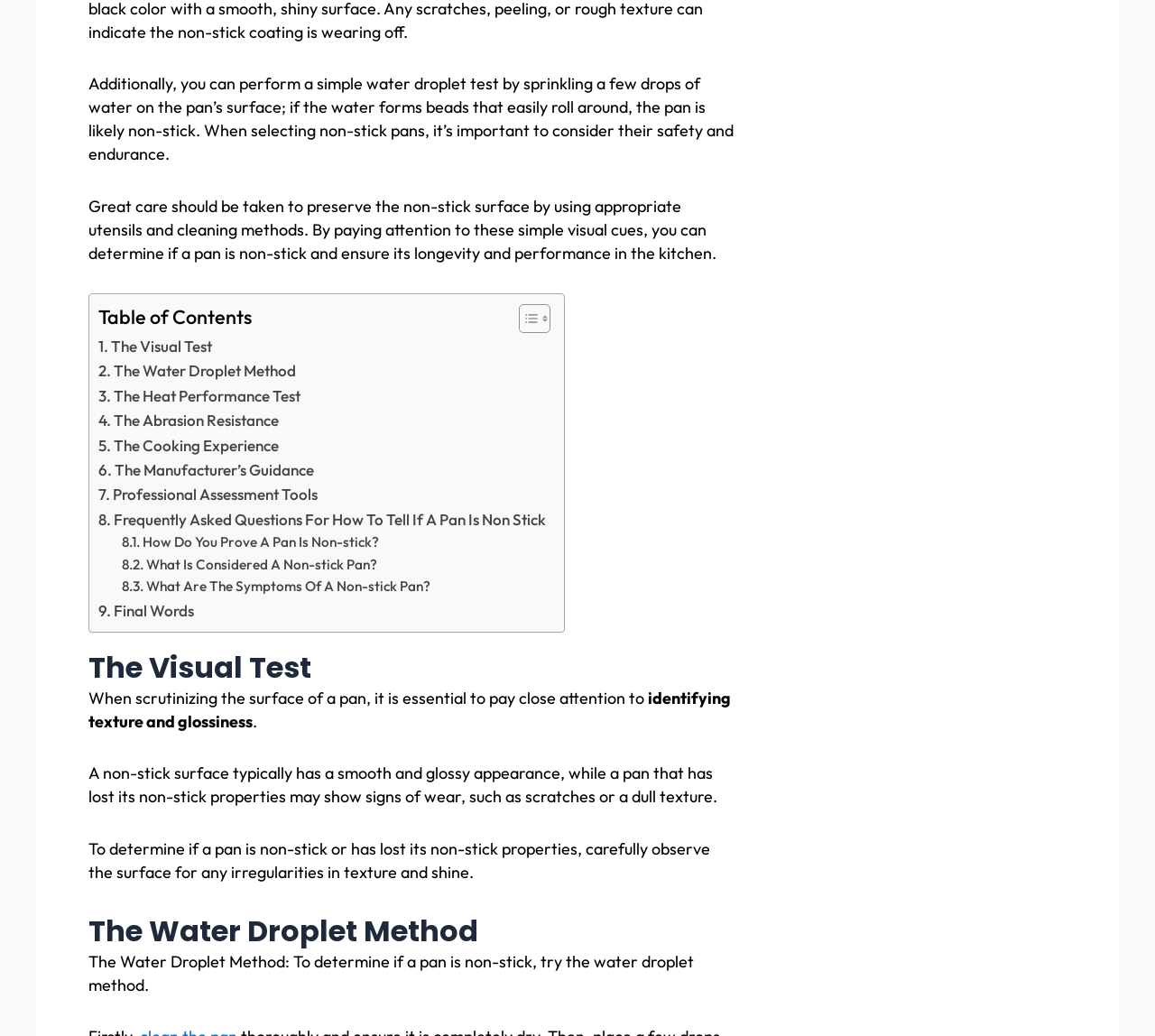Identify the bounding box of the UI element described as follows: "Home". Provide the coordinates as four float numbers in the range of 0 to 1 [left, top, right, bottom].

None